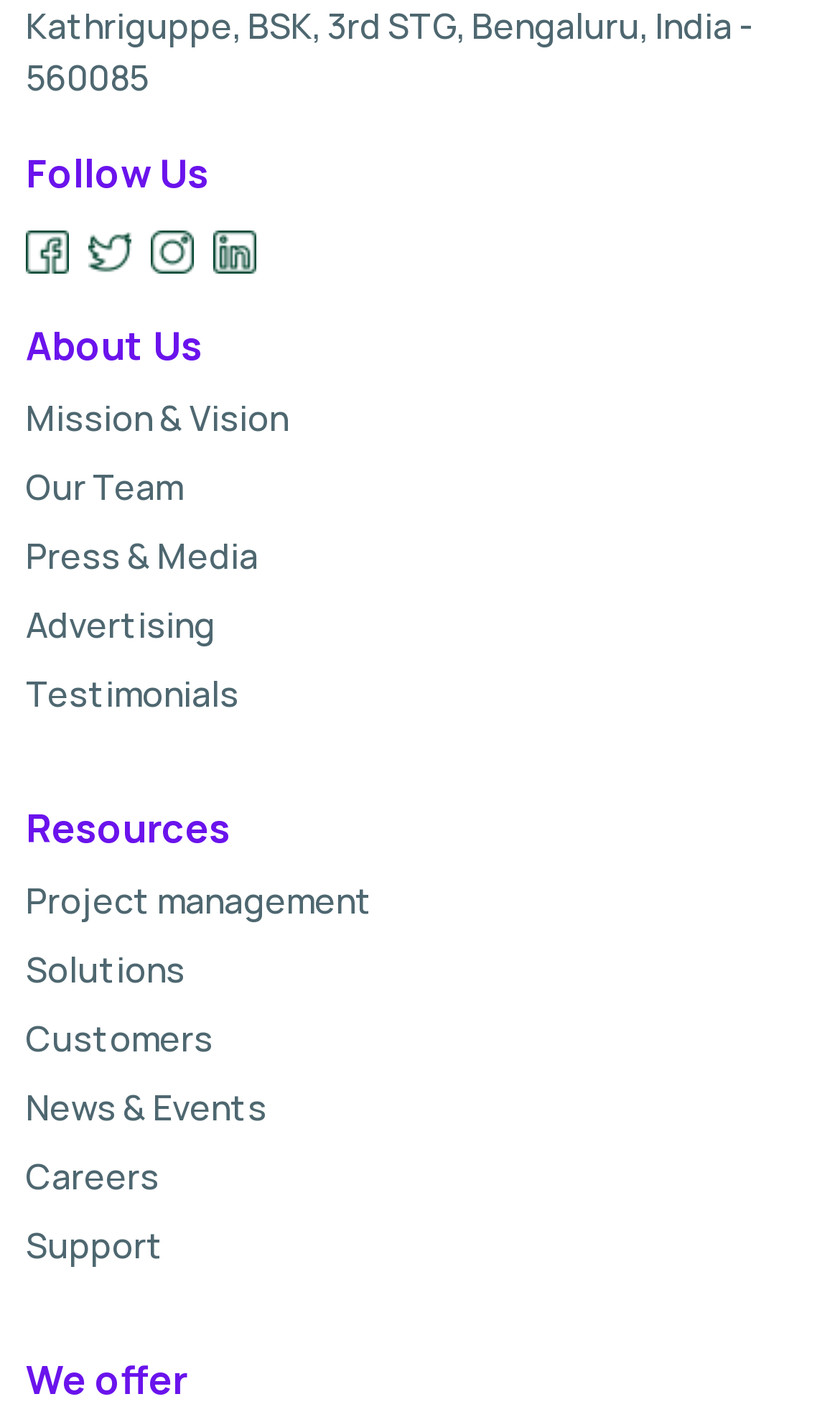Please determine the bounding box coordinates of the clickable area required to carry out the following instruction: "Follow us on Facebook". The coordinates must be four float numbers between 0 and 1, represented as [left, top, right, bottom].

[0.031, 0.162, 0.085, 0.194]